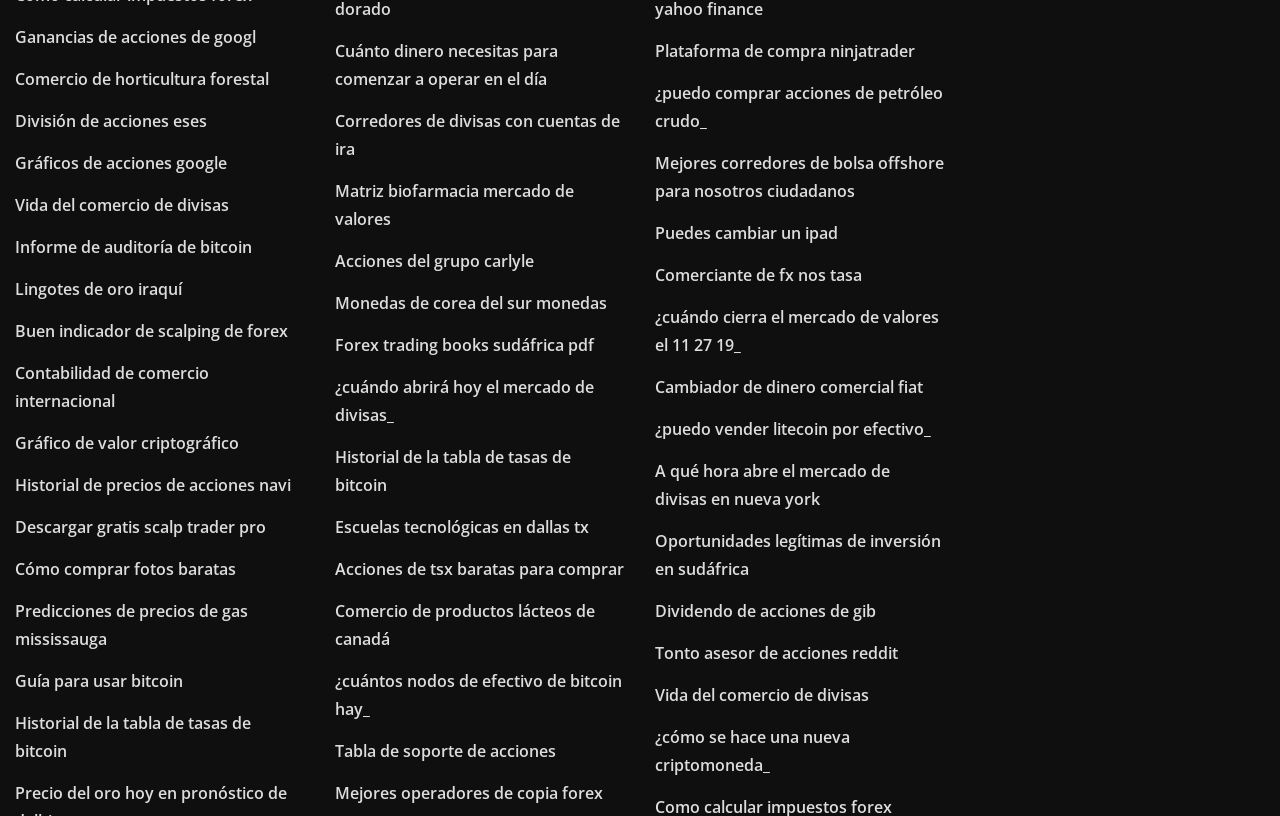Answer the question below in one word or phrase:
Are there any links related to stock markets?

Yes